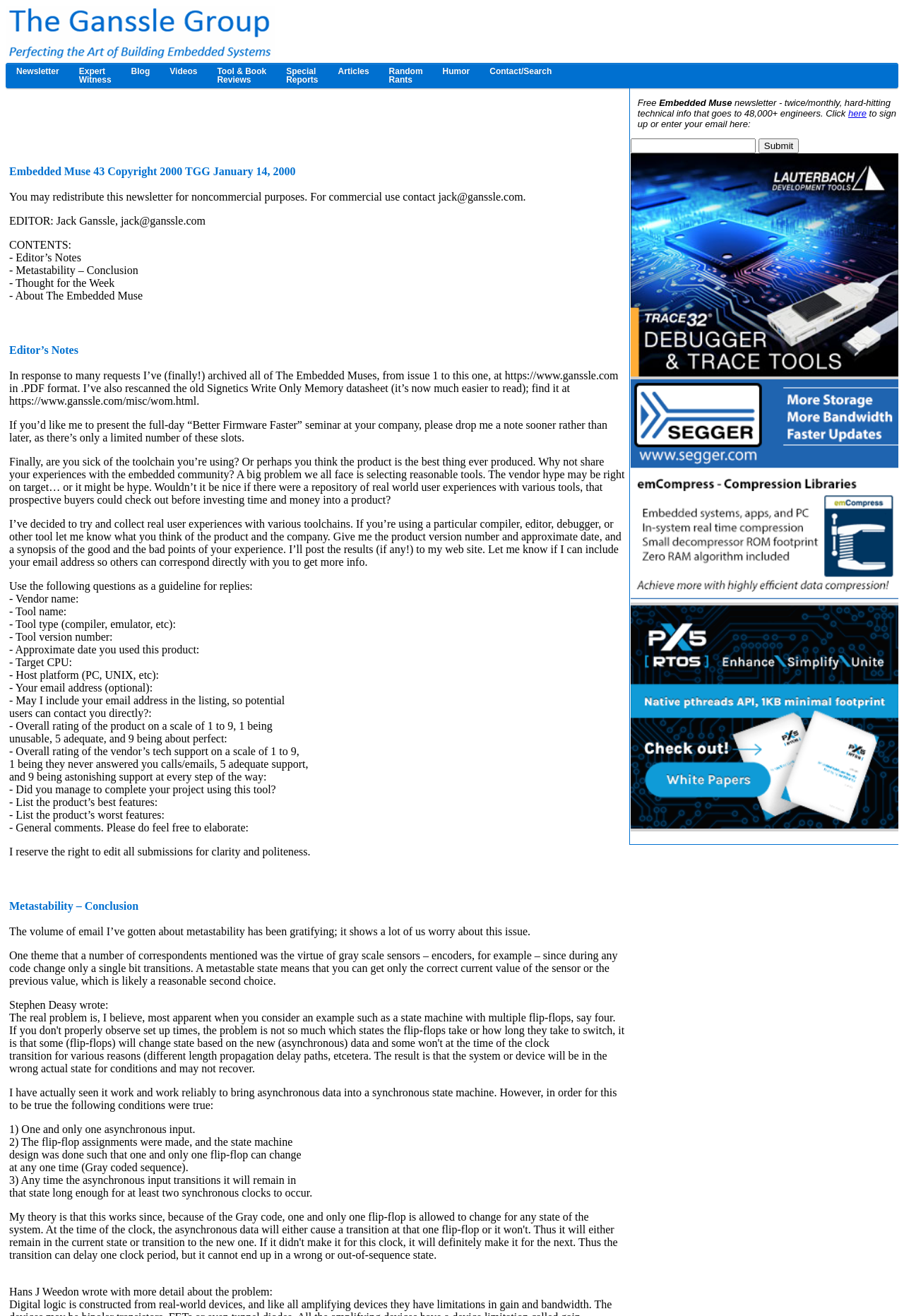Please provide a brief answer to the following inquiry using a single word or phrase:
What is the purpose of the 'Tool & Book Reviews' section?

To review tools and books